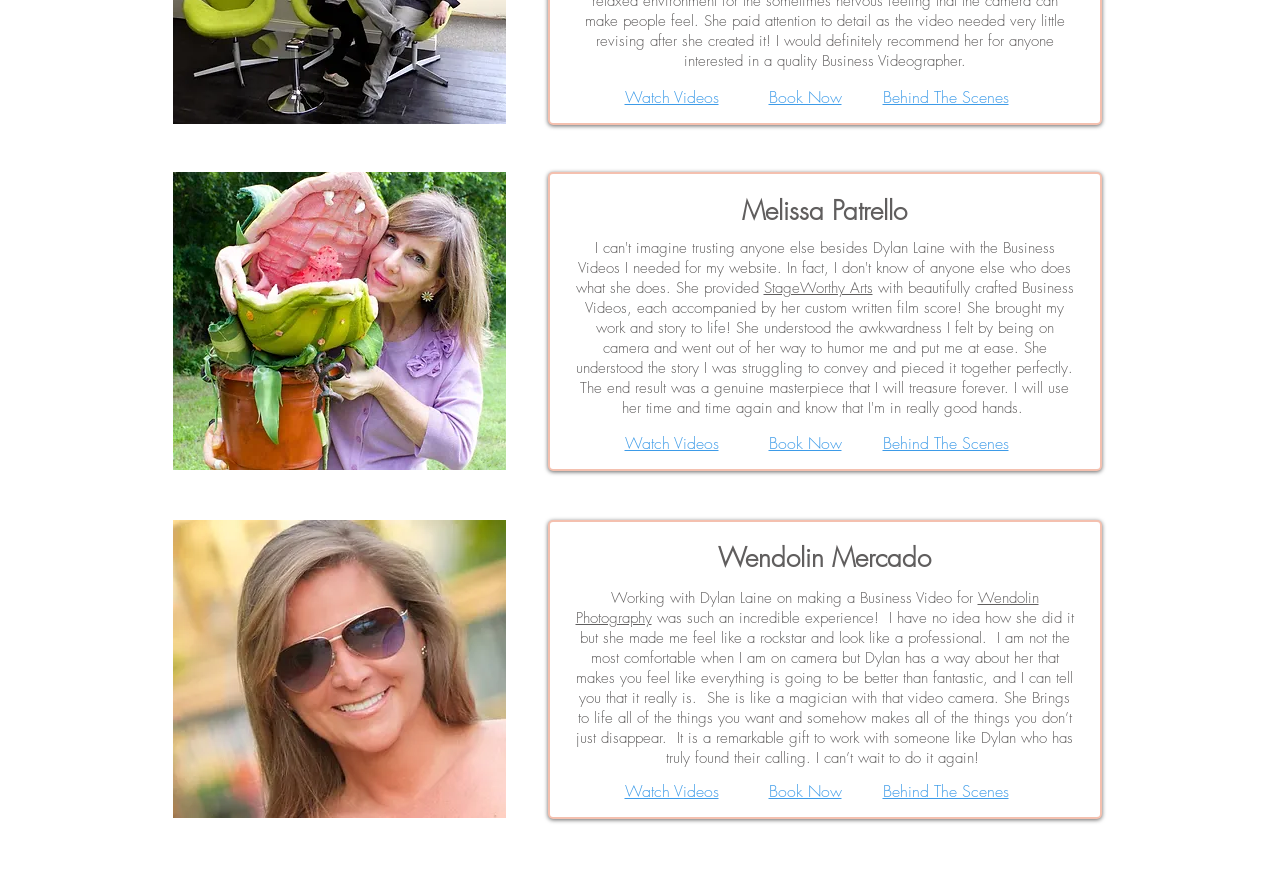How many social media links are present in the social bar?
Give a single word or phrase answer based on the content of the image.

3